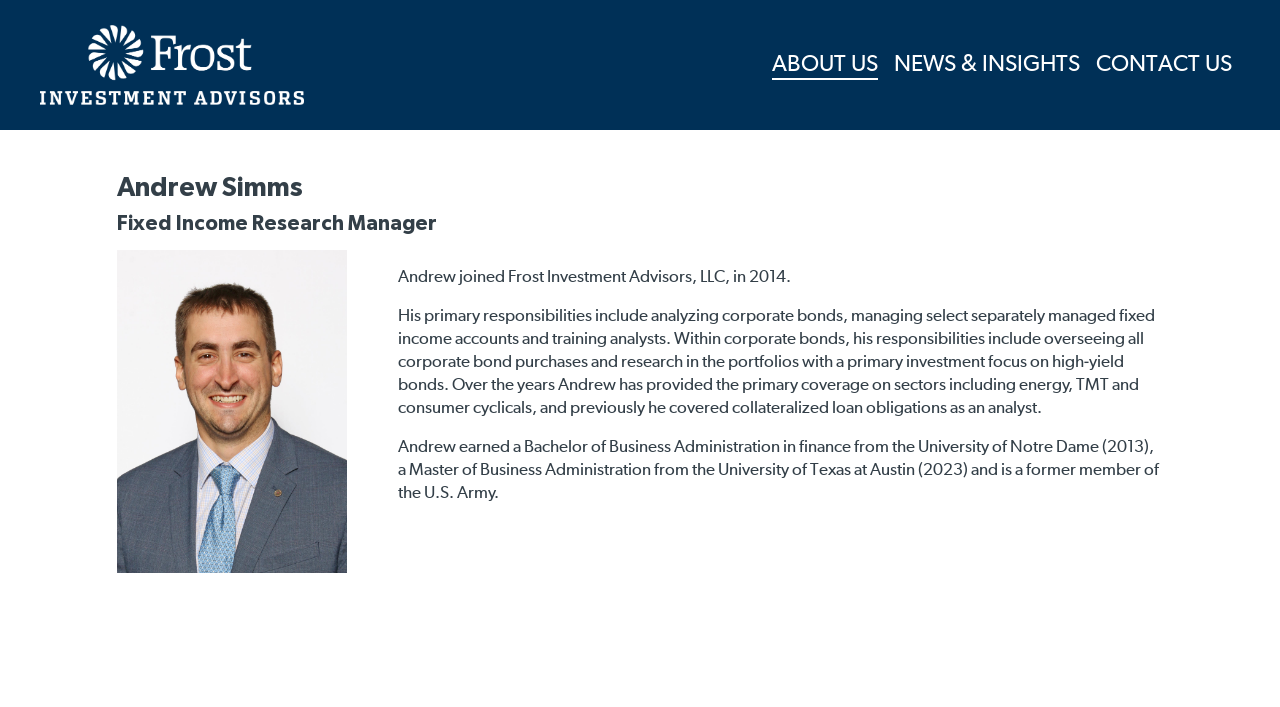What is Andrew's primary role?
Give a single word or phrase as your answer by examining the image.

Fixed Income Research Manager